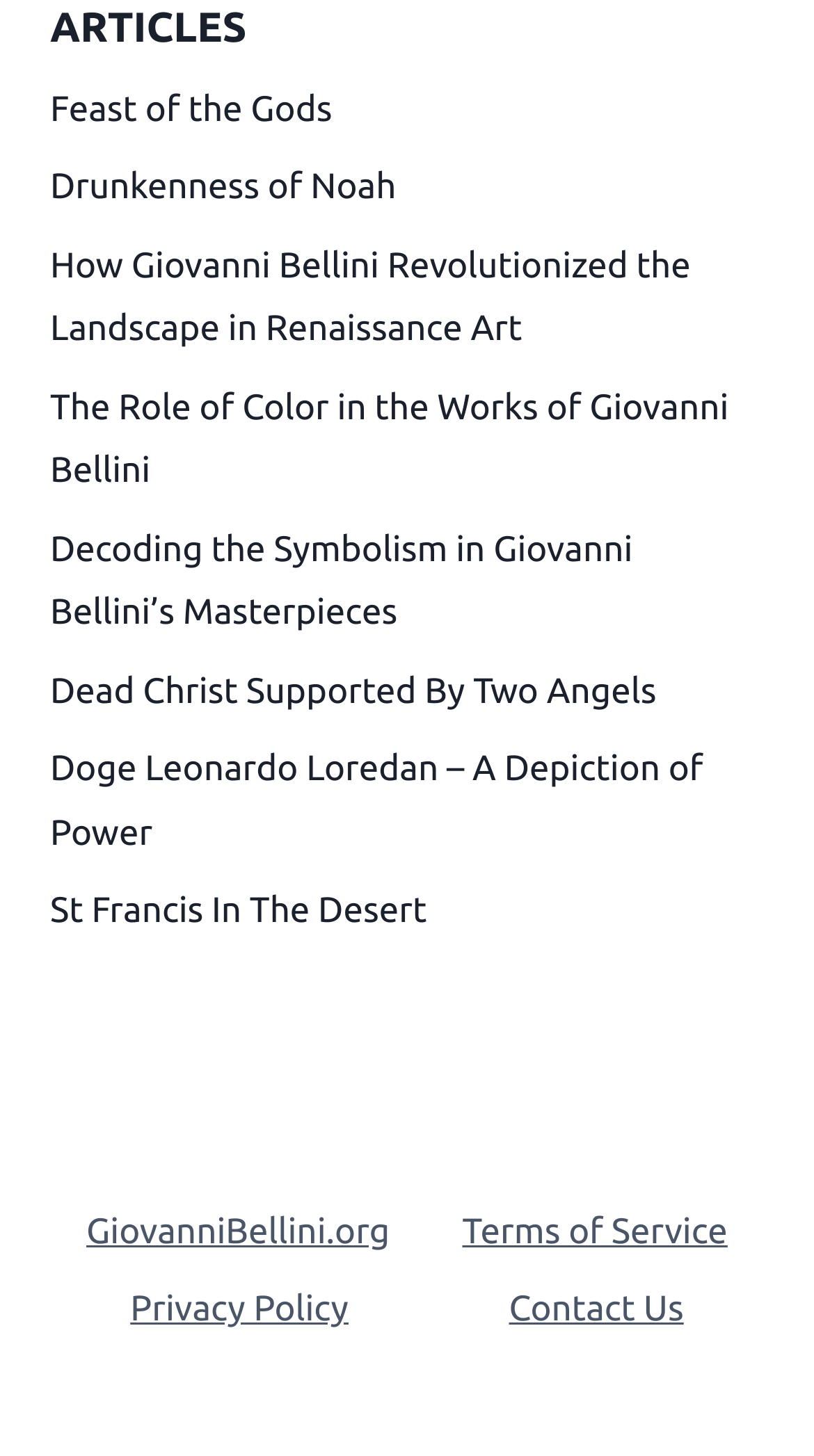Please determine the bounding box coordinates of the element to click on in order to accomplish the following task: "Read about the Role of Color in the Works of Giovanni Bellini". Ensure the coordinates are four float numbers ranging from 0 to 1, i.e., [left, top, right, bottom].

[0.062, 0.266, 0.895, 0.337]